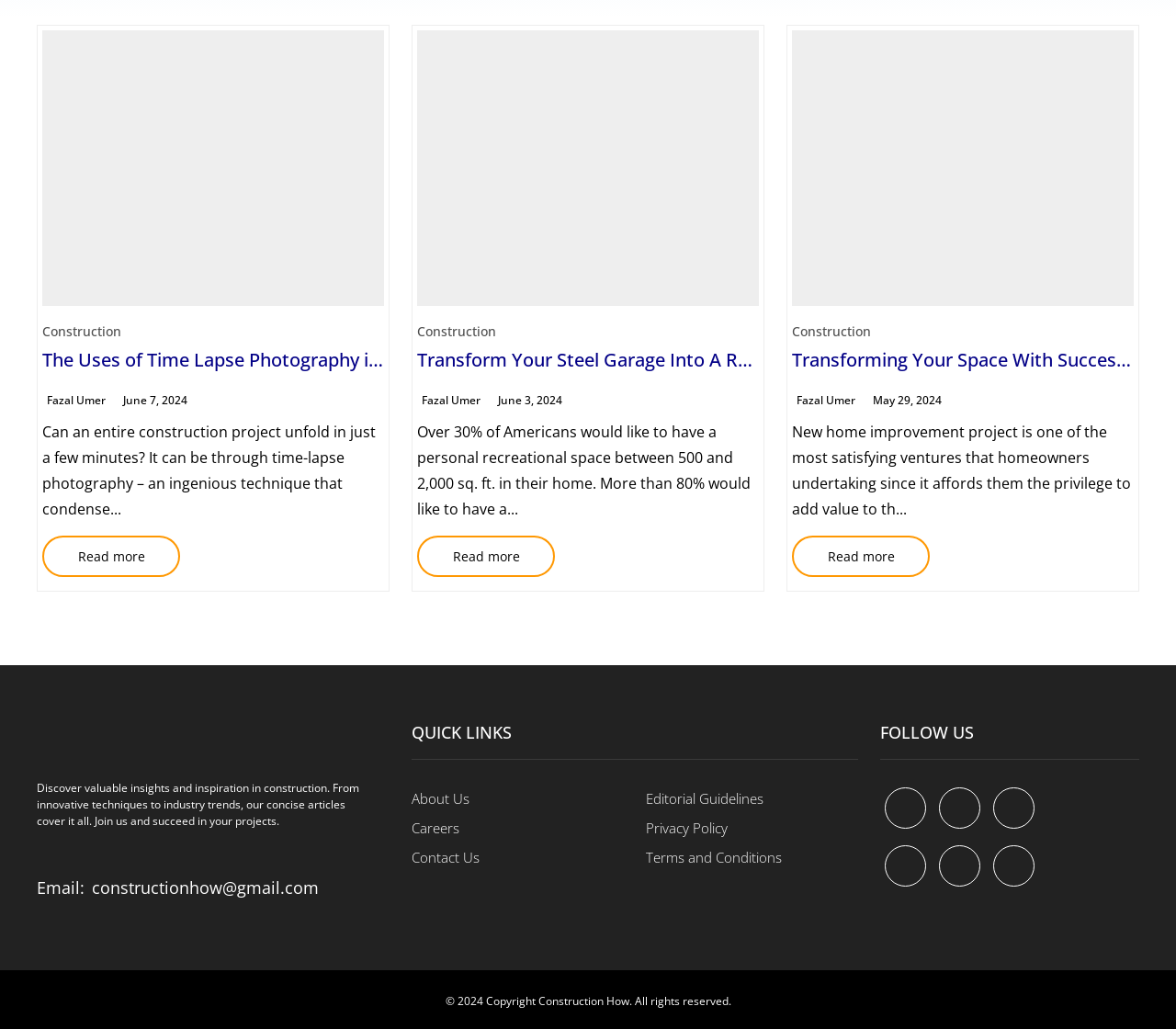Provide the bounding box coordinates for the area that should be clicked to complete the instruction: "Read more about The Uses of Time Lapse Photography in Construction".

[0.036, 0.521, 0.153, 0.561]